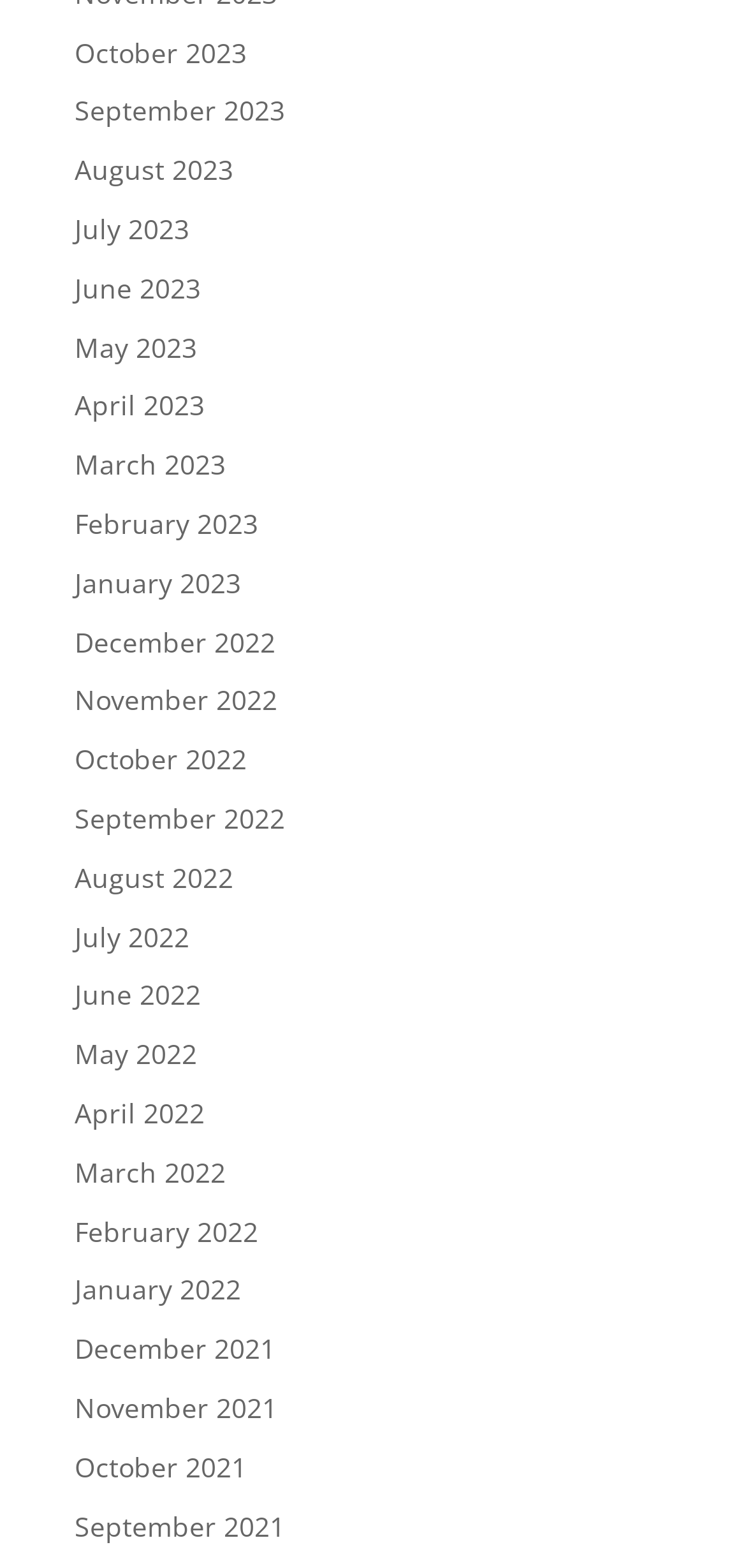Highlight the bounding box coordinates of the element that should be clicked to carry out the following instruction: "go to September 2022". The coordinates must be given as four float numbers ranging from 0 to 1, i.e., [left, top, right, bottom].

[0.1, 0.51, 0.382, 0.533]